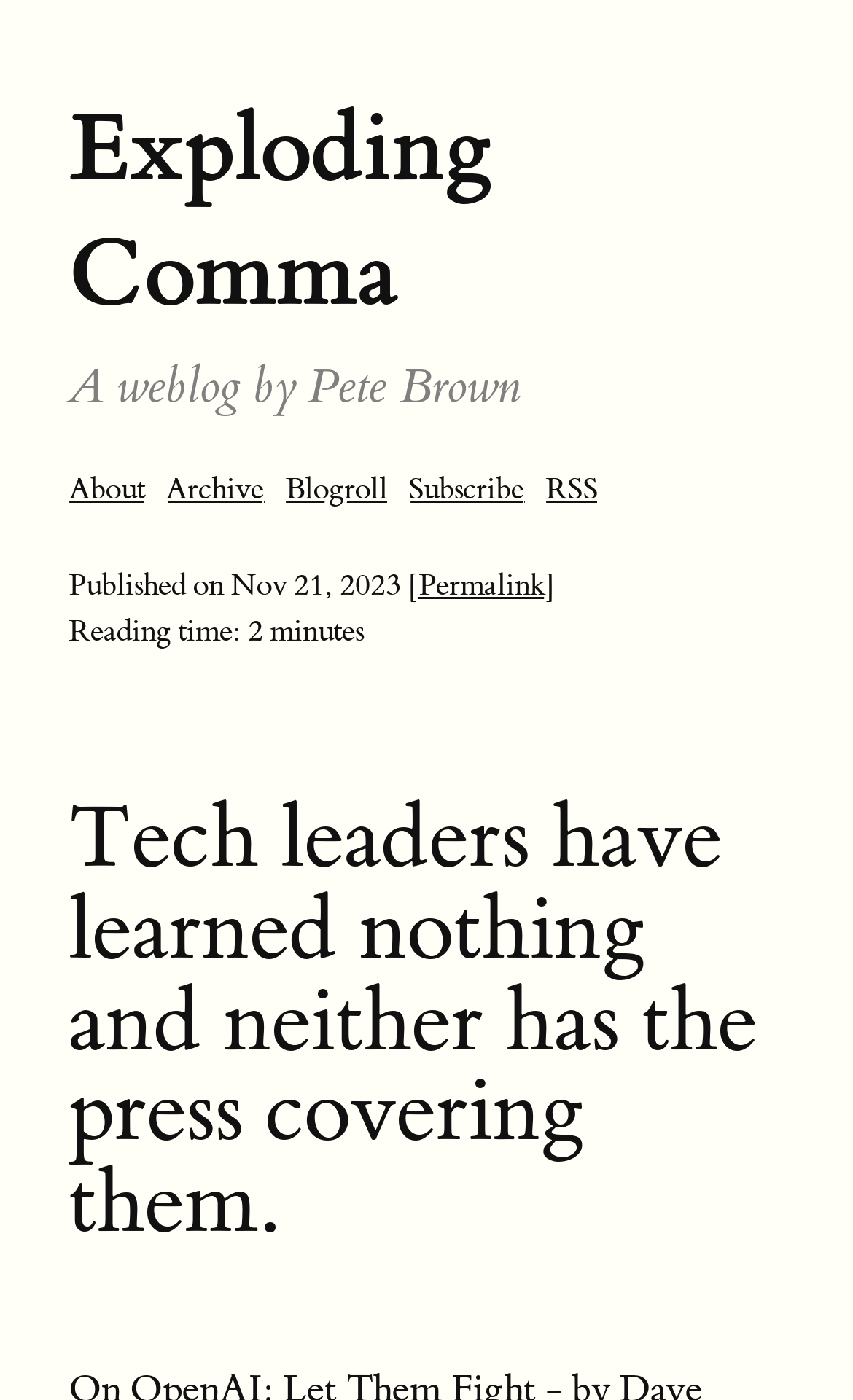Generate a thorough caption that explains the contents of the webpage.

The webpage appears to be a blog post titled "Tech leaders have learned nothing and neither has the press covering them." At the top-left corner, there is a link to the blog's homepage, "Exploding Comma", followed by a brief description of the blog, "A weblog by Pete Brown". 

Below this, there are five links aligned horizontally, including "About", "Archive", "Blogroll", "Subscribe", and "RSS", which provide navigation to other sections of the blog. 

Further down, there is a publication date, "Nov 21, 2023", accompanied by a permalink to the post. Additionally, the reading time of the post, "2 minutes", is indicated. 

The main content of the blog post is headed by a title, "Tech leaders have learned nothing and neither has the press covering them.", which occupies a significant portion of the page.